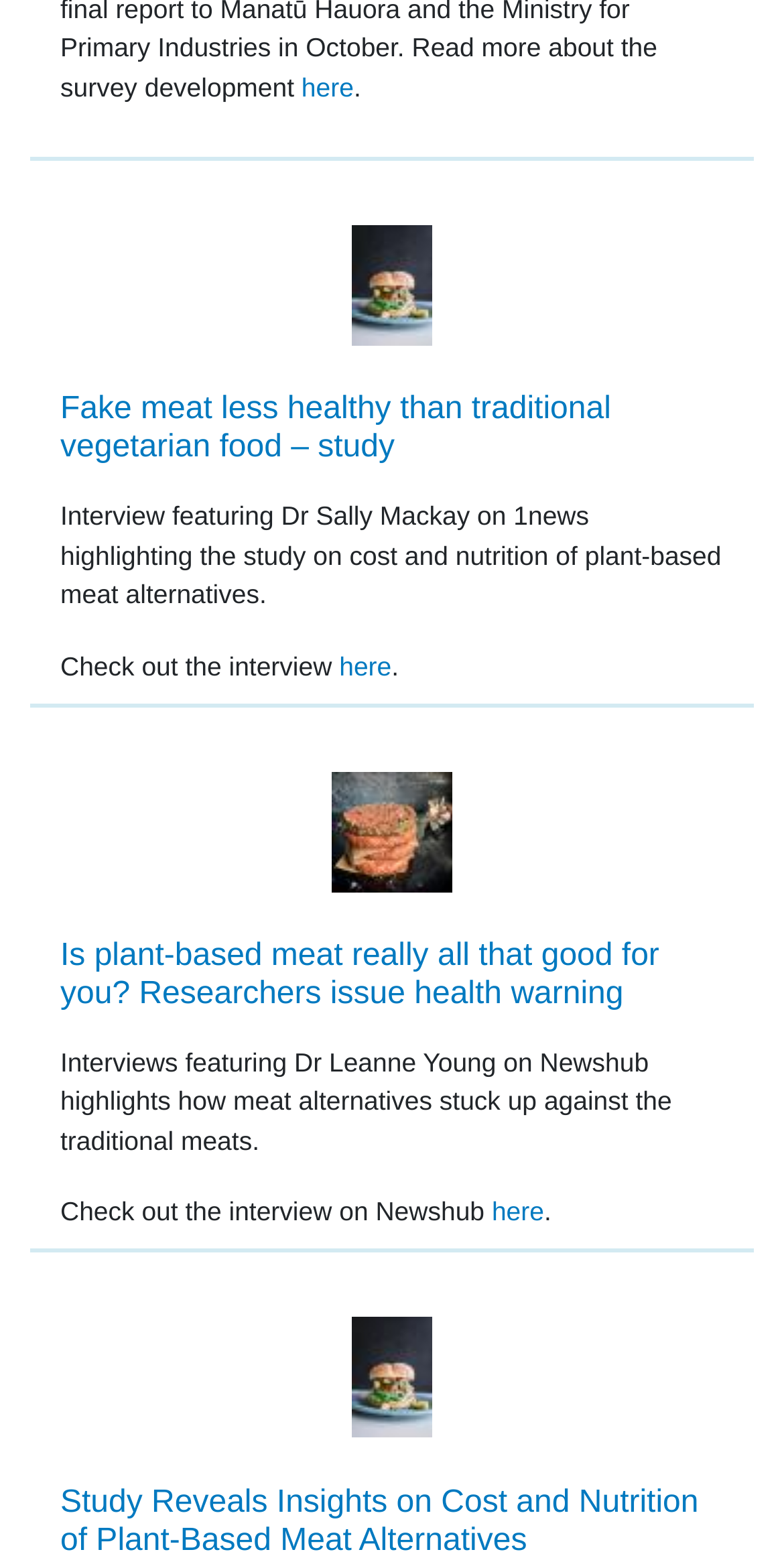Please identify the bounding box coordinates of the element's region that should be clicked to execute the following instruction: "Explore plant-based burger patties". The bounding box coordinates must be four float numbers between 0 and 1, i.e., [left, top, right, bottom].

[0.423, 0.533, 0.577, 0.552]